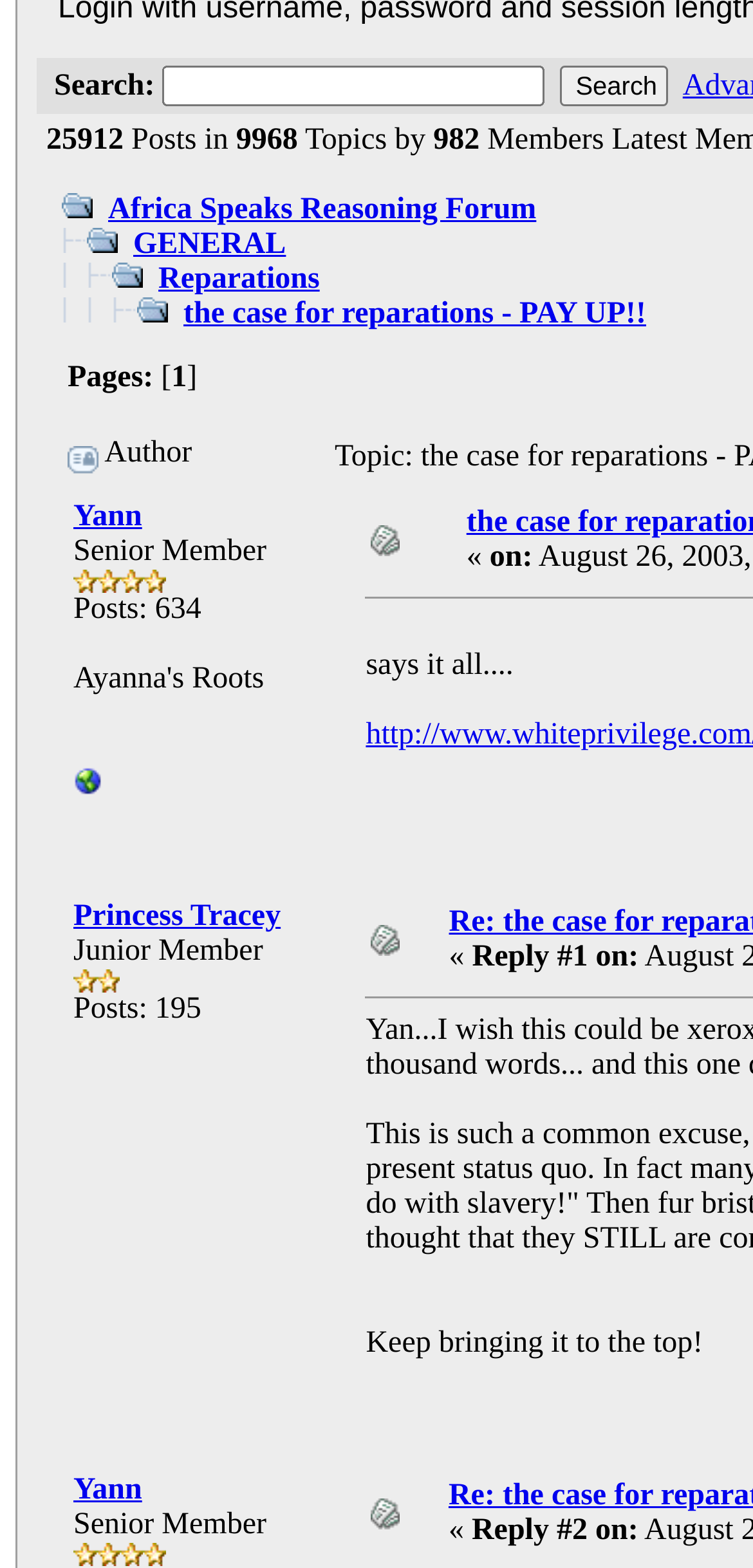Determine the bounding box for the UI element as described: "- vacation & tourism". The coordinates should be represented as four float numbers between 0 and 1, formatted as [left, top, right, bottom].

None